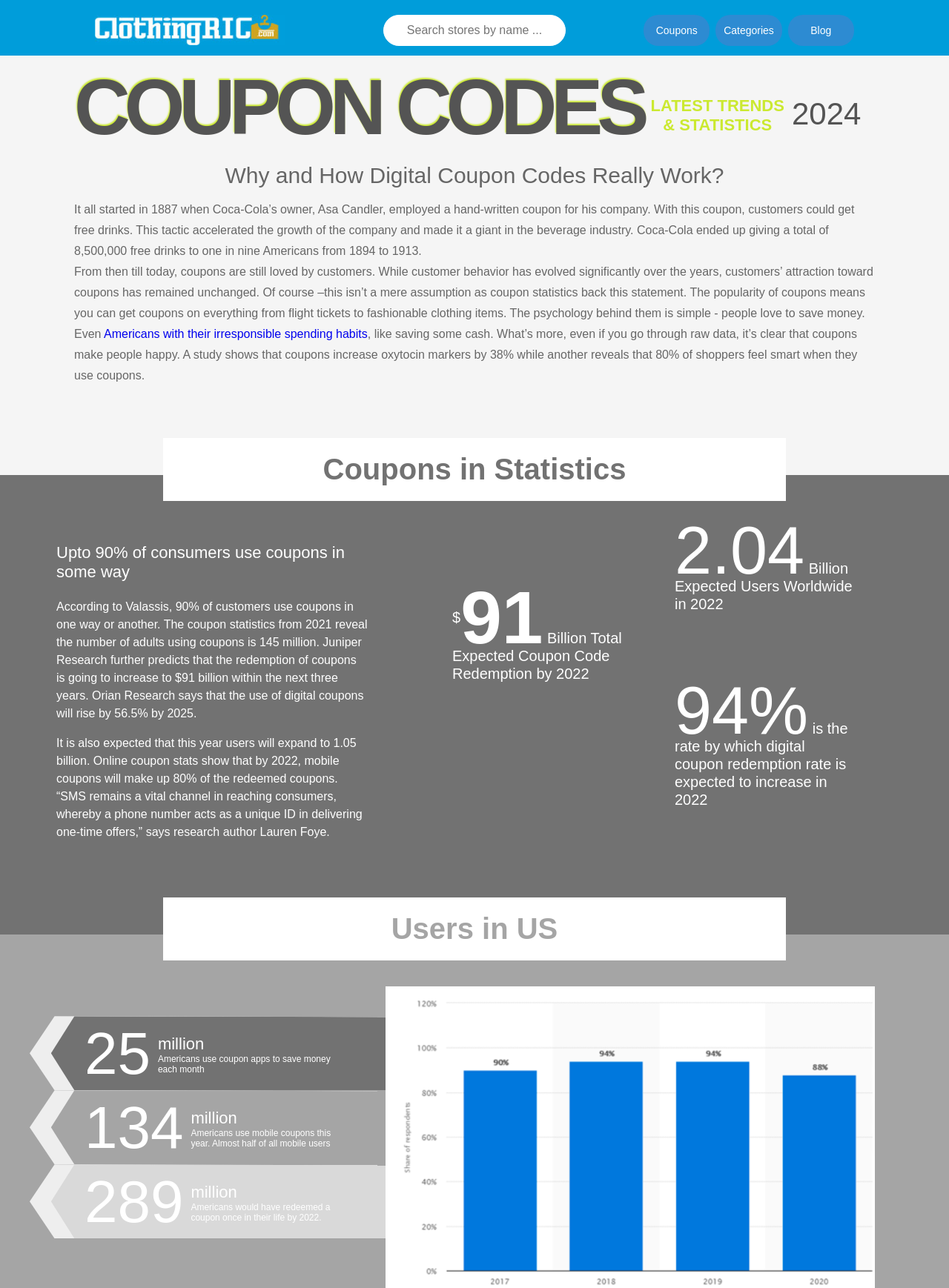Elaborate on the different components and information displayed on the webpage.

The webpage is about coupon statistics in 2024, focusing on industry research and redemption. At the top, there is a logo of "clothingric.com" with a link to the website. Below the logo, there are four navigation links: "Blog", "Categories", "Coupons", and a search bar where users can search for stores by name.

The main content of the webpage is divided into several sections. The first section has a heading "COUPON CODES LATEST TRENDS & STATISTICS 2024" and provides an introduction to the history of coupons, starting from 1887 when Coca-Cola's owner used handwritten coupons to promote his company. The section also explains the psychology behind why people love coupons, which is to save money.

The next section is titled "Why and How Digital Coupon Codes Really Work?" and discusses the popularity of coupons among customers. It mentions that 80% of shoppers feel smart when they use coupons and that coupons increase oxytocin markers by 38%.

The following section is titled "Coupons in Statistics" and presents various statistics about coupon usage. It states that 90% of consumers use coupons in some way, and the number of adults using coupons is 145 million. The section also predicts that the redemption of coupons will increase to $91 billion within the next three years and that the use of digital coupons will rise by 56.5% by 2025.

The webpage also displays several statistics in a visual format, including the total expected coupon code redemption by 2022, which is $91 billion, and the expected users worldwide in 2022, which is 2.04 billion. Additionally, it shows that 94% is the rate by which digital coupon redemption rate is expected to increase in 2022.

The final section is titled "Users in US" and provides statistics about coupon usage in the United States. It states that 25 million Americans use coupon apps to save money each month, 134 million Americans use mobile coupons this year, and 289 million Americans would have redeemed a coupon once in their life by 2022.